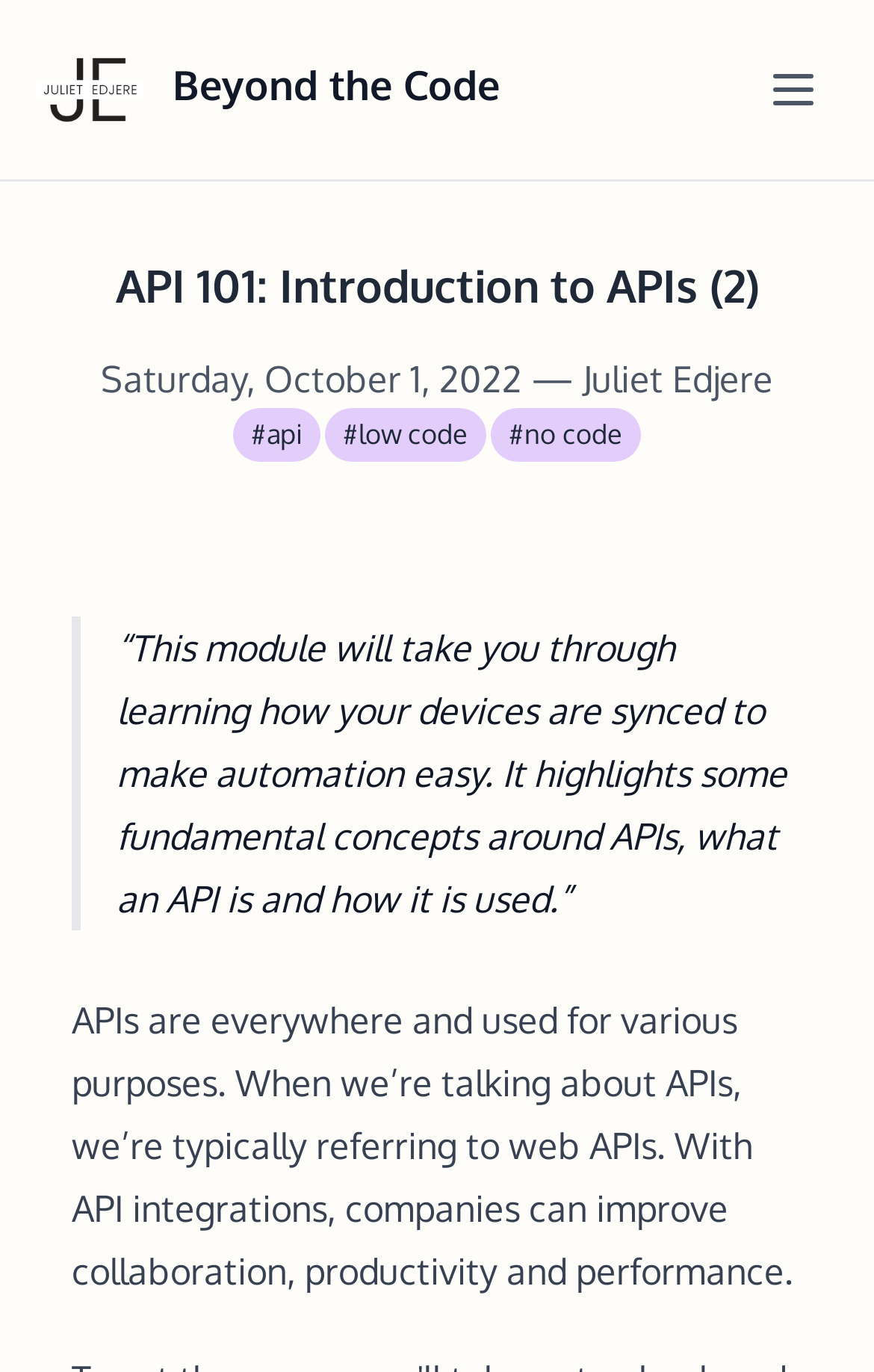Please provide a detailed answer to the question below by examining the image:
What is the purpose of API integrations?

According to the text, API integrations can improve collaboration, productivity, and performance, as mentioned in the second paragraph of the webpage.